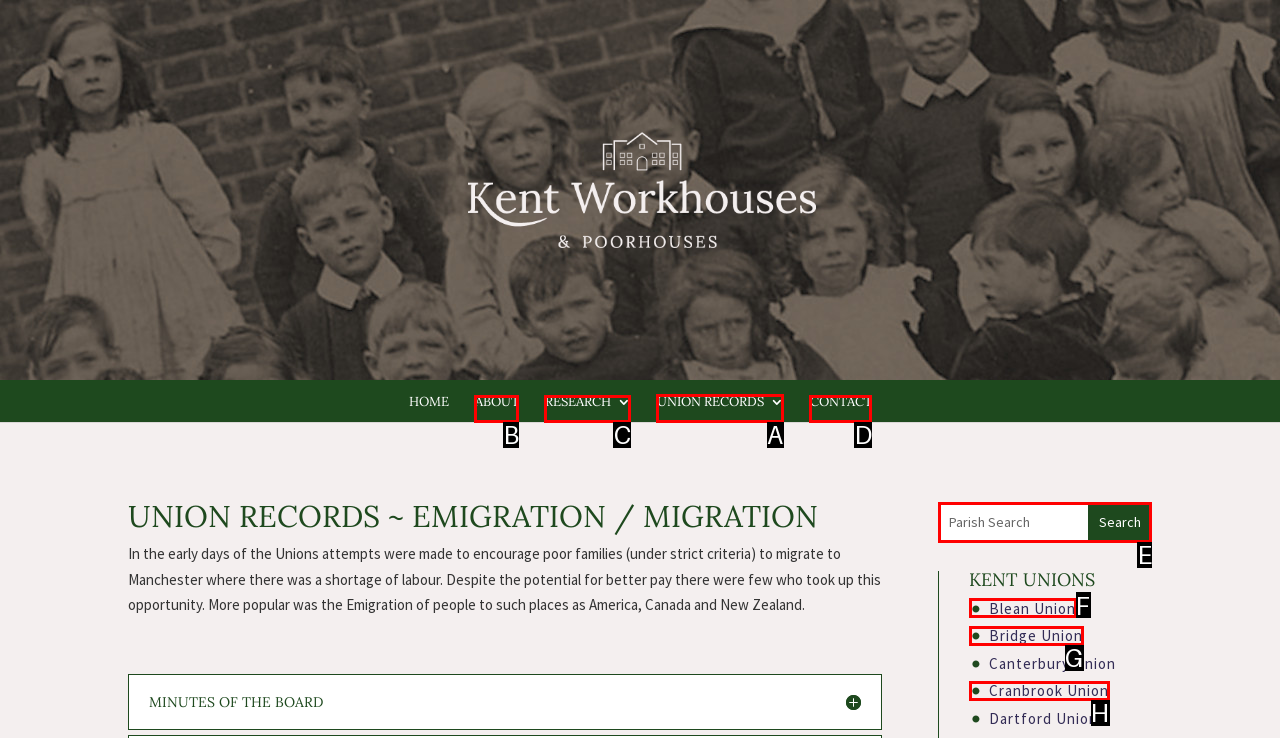What letter corresponds to the UI element to complete this task: Click on 'Contact'
Answer directly with the letter.

None